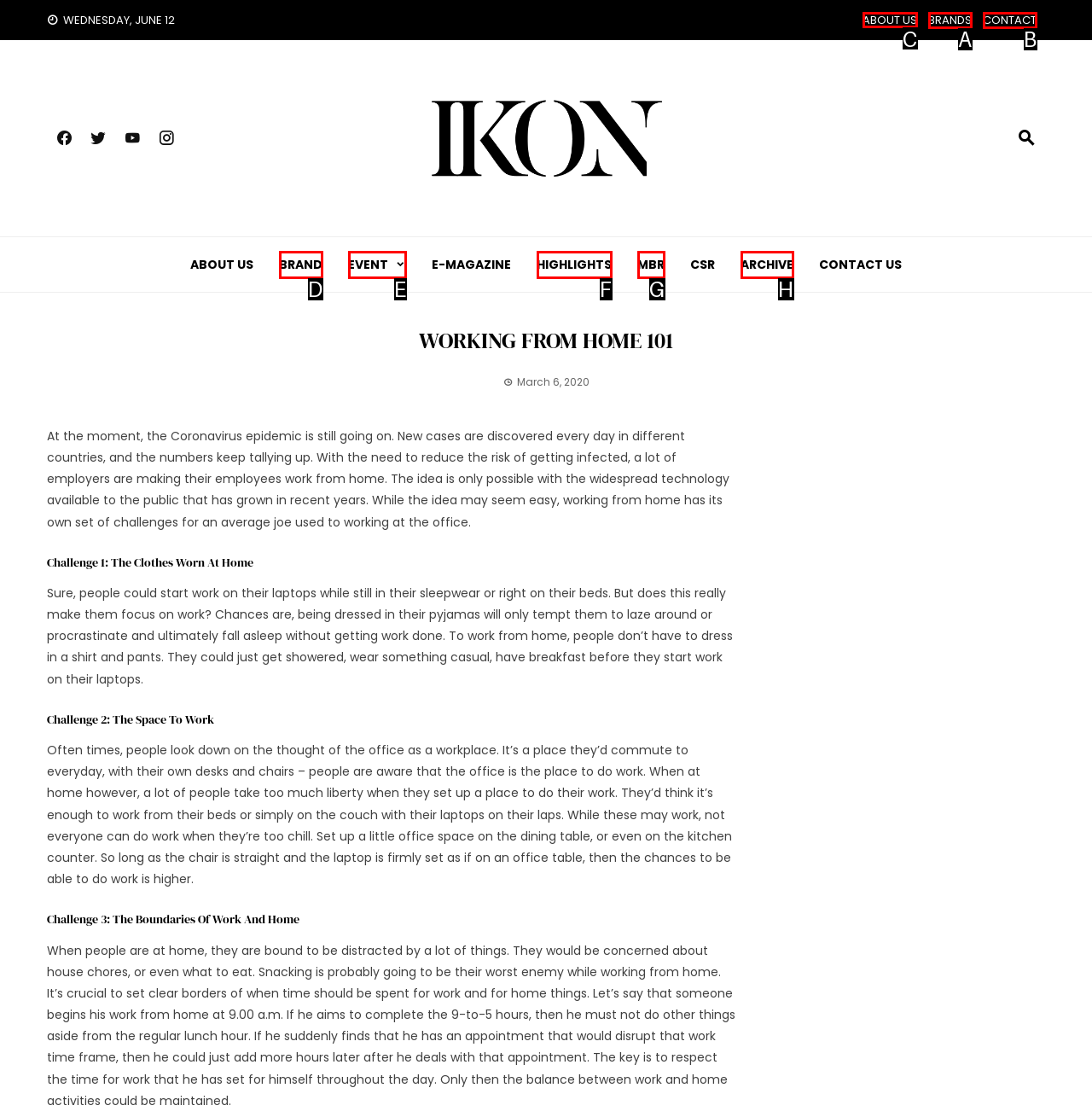Indicate which lettered UI element to click to fulfill the following task: Click on ABOUT US
Provide the letter of the correct option.

C